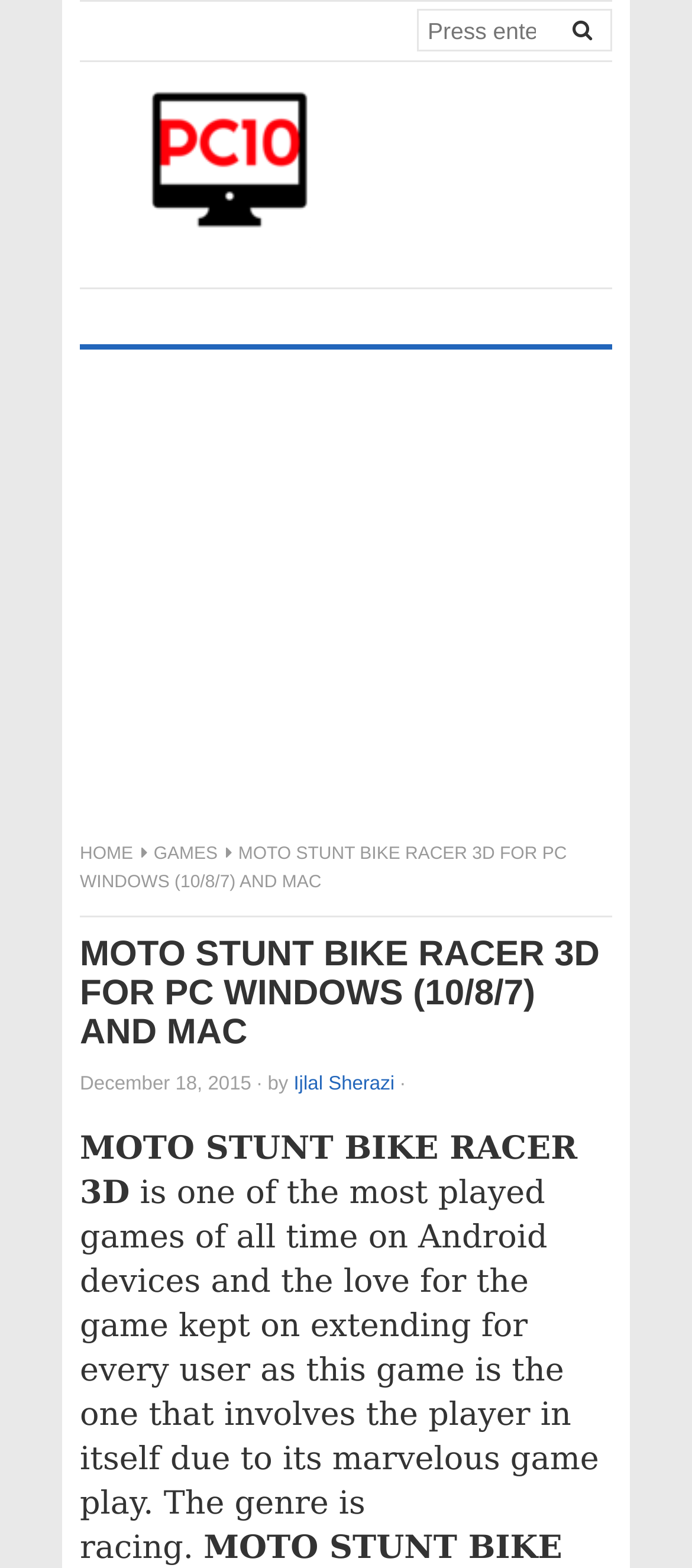When was the article published?
Please use the image to provide a one-word or short phrase answer.

December 18, 2015